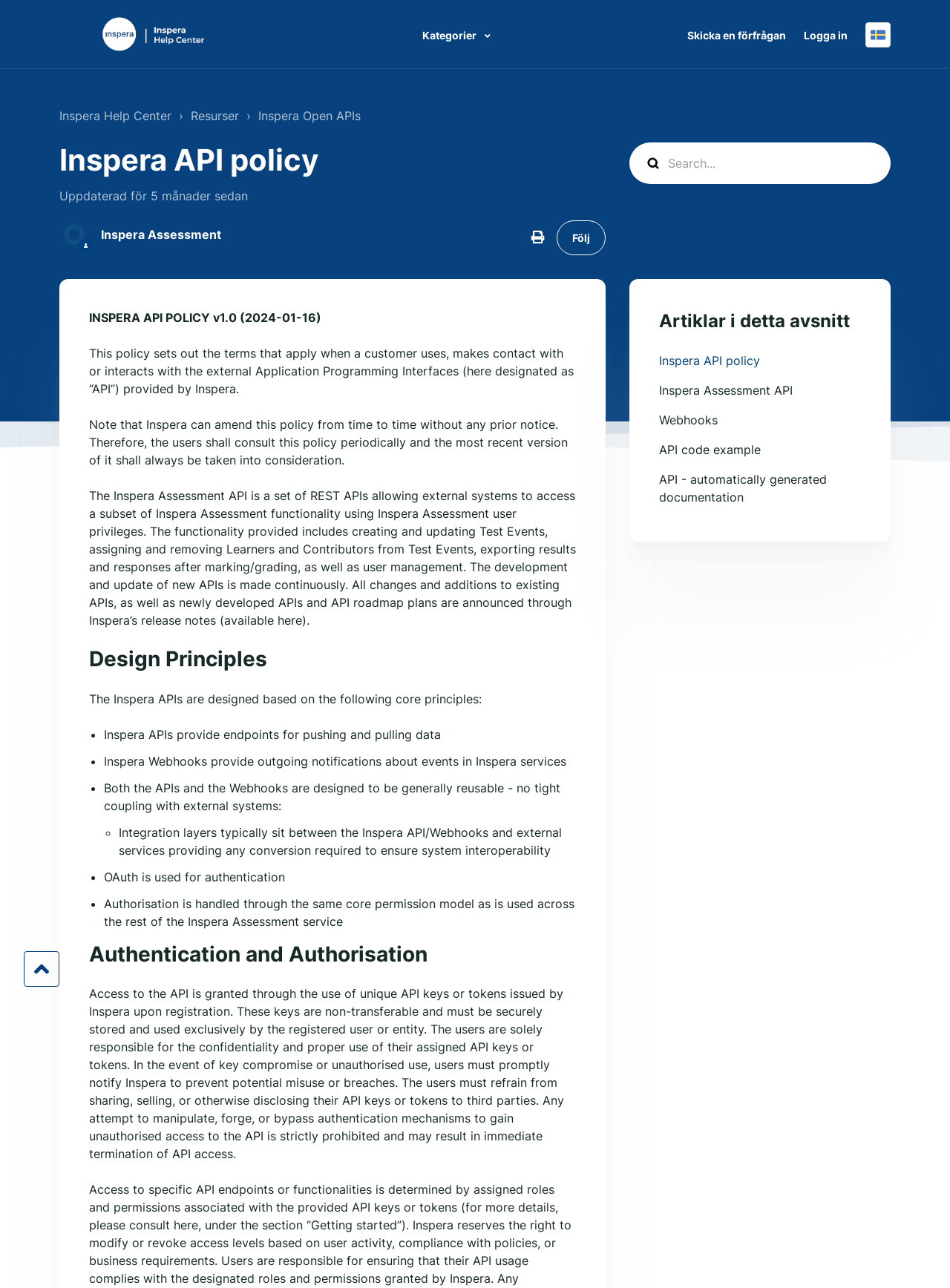What is the consequence of attempting to manipulate API keys?
Provide a fully detailed and comprehensive answer to the question.

Any attempt to manipulate, forge, or bypass authentication mechanisms to gain unauthorised access to the API may result in immediate termination of API access, as mentioned in the text 'Any attempt to manipulate, forge, or bypass authentication mechanisms to gain unauthorised access to the API is strictly prohibited and may result in immediate termination of API access.'